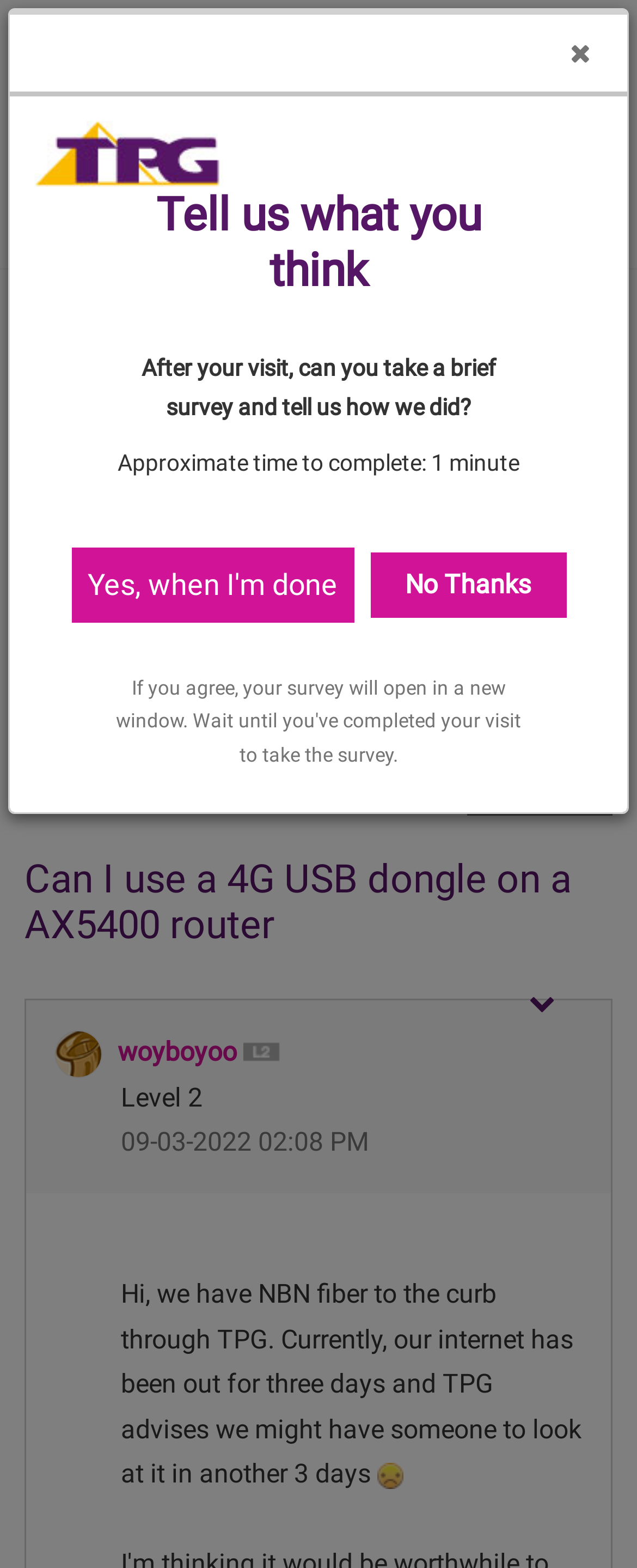Generate a comprehensive description of the contents of the webpage.

The webpage is a community forum page, specifically a discussion thread on the topic "Can I use a 4G USB dongle on a AX5400 router" within the TPG Community. 

At the top left corner, there is a button with a hamburger icon, followed by a "Home" link with an accompanying image. A search box is located to the right of these elements, accompanied by a magnifying glass icon button. 

The page title "TPG Community" is displayed prominently, with a "Get online support" text below it. A navigation menu, referred to as "breadcrumbs", is situated below the title, containing a link to "Modems and Devices". 

On the top right corner, there is a "Sign In" link, accompanied by a lock icon. A "Search" button and a search textbox are located nearby. 

The main content of the page is a discussion thread, with the original post displayed prominently. The post is from a user named "woyboyoo", who has a level 2 badge. The post's content is a question about using a 4G USB dongle on a AX5400 router, and it mentions that their internet has been out for three days. The post is accompanied by a sad smiley face icon. 

Below the post, there are options to view the user's profile and show post options. 

A feedback dialog box is also present on the page, which is not currently in focus. The dialog box contains a brief survey and asks users to provide feedback on their visit to the community forum.